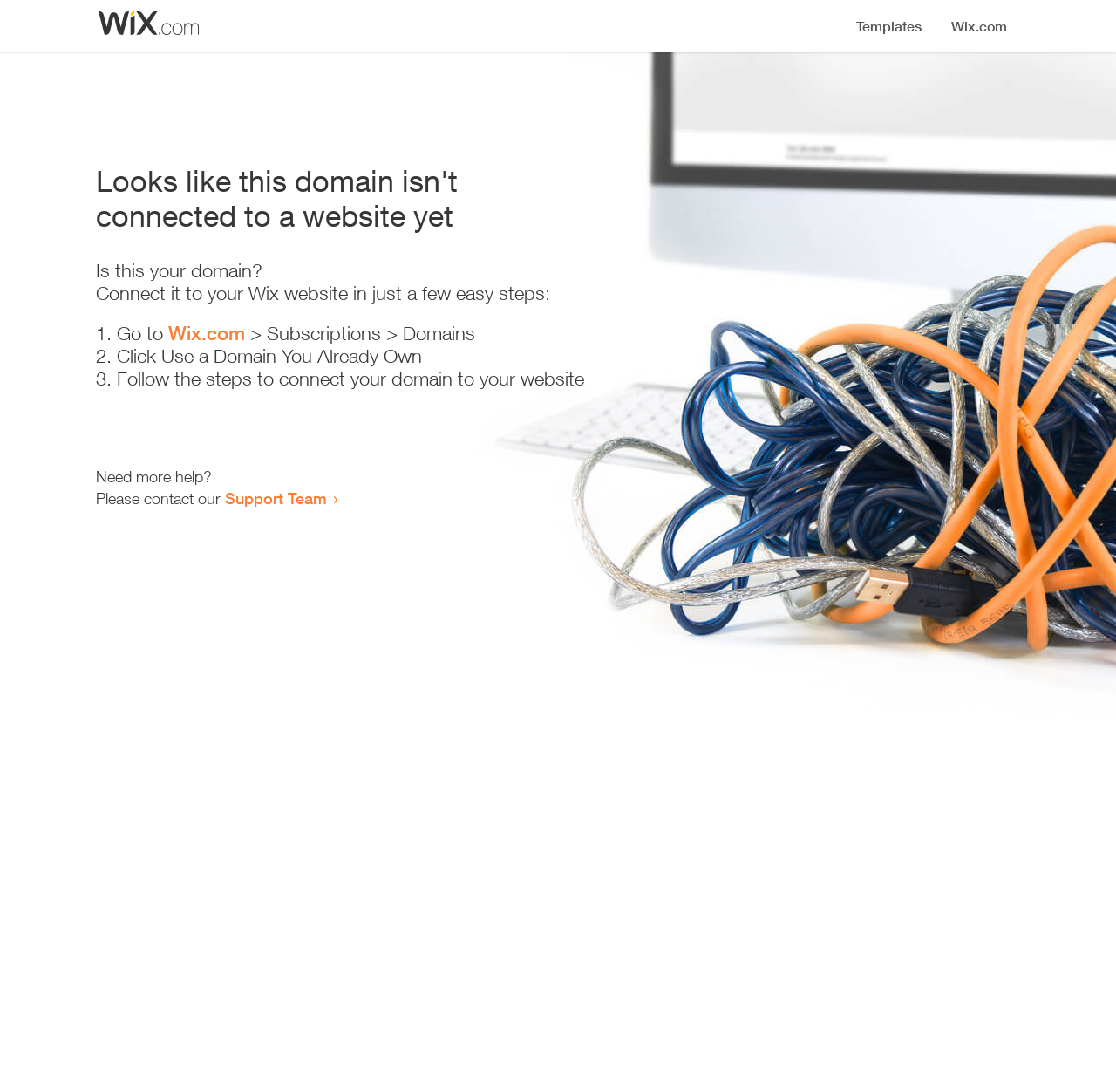Locate and extract the headline of this webpage.

Looks like this domain isn't
connected to a website yet